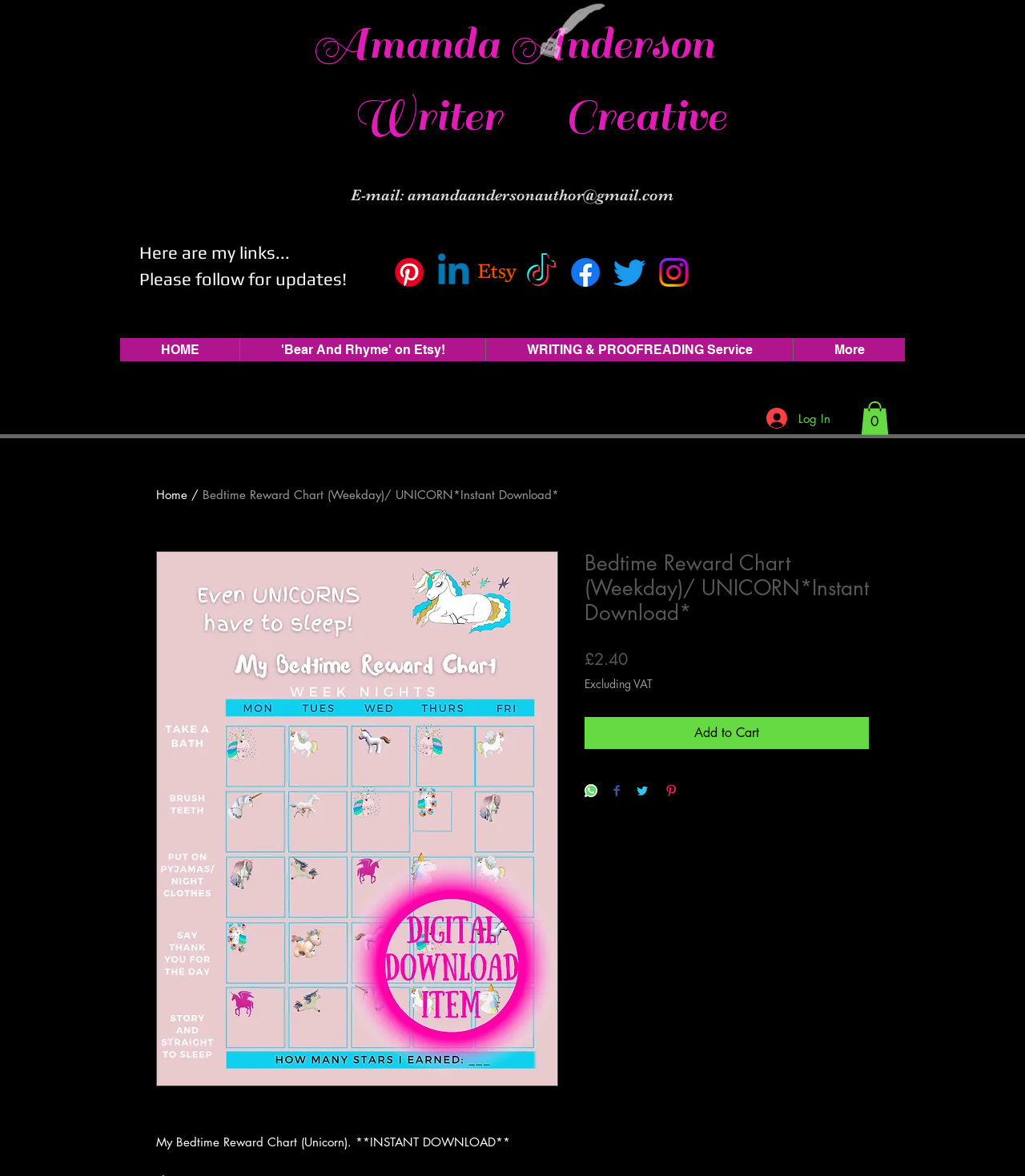What is the price of the Bedtime Reward Chart? Examine the screenshot and reply using just one word or a brief phrase.

£2.40